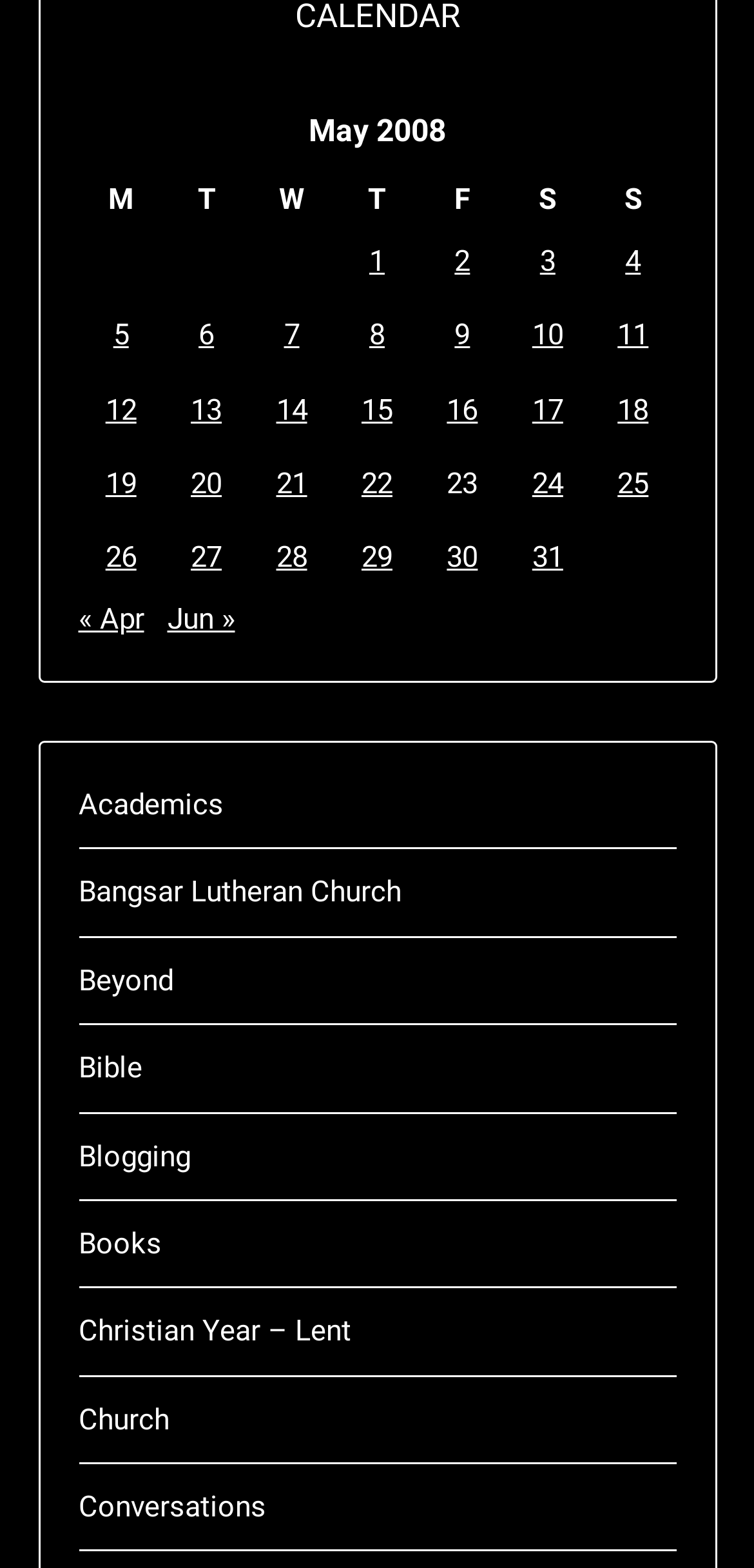Using the element description: "Bangsar Lutheran Church", determine the bounding box coordinates. The coordinates should be in the format [left, top, right, bottom], with values between 0 and 1.

[0.104, 0.558, 0.532, 0.58]